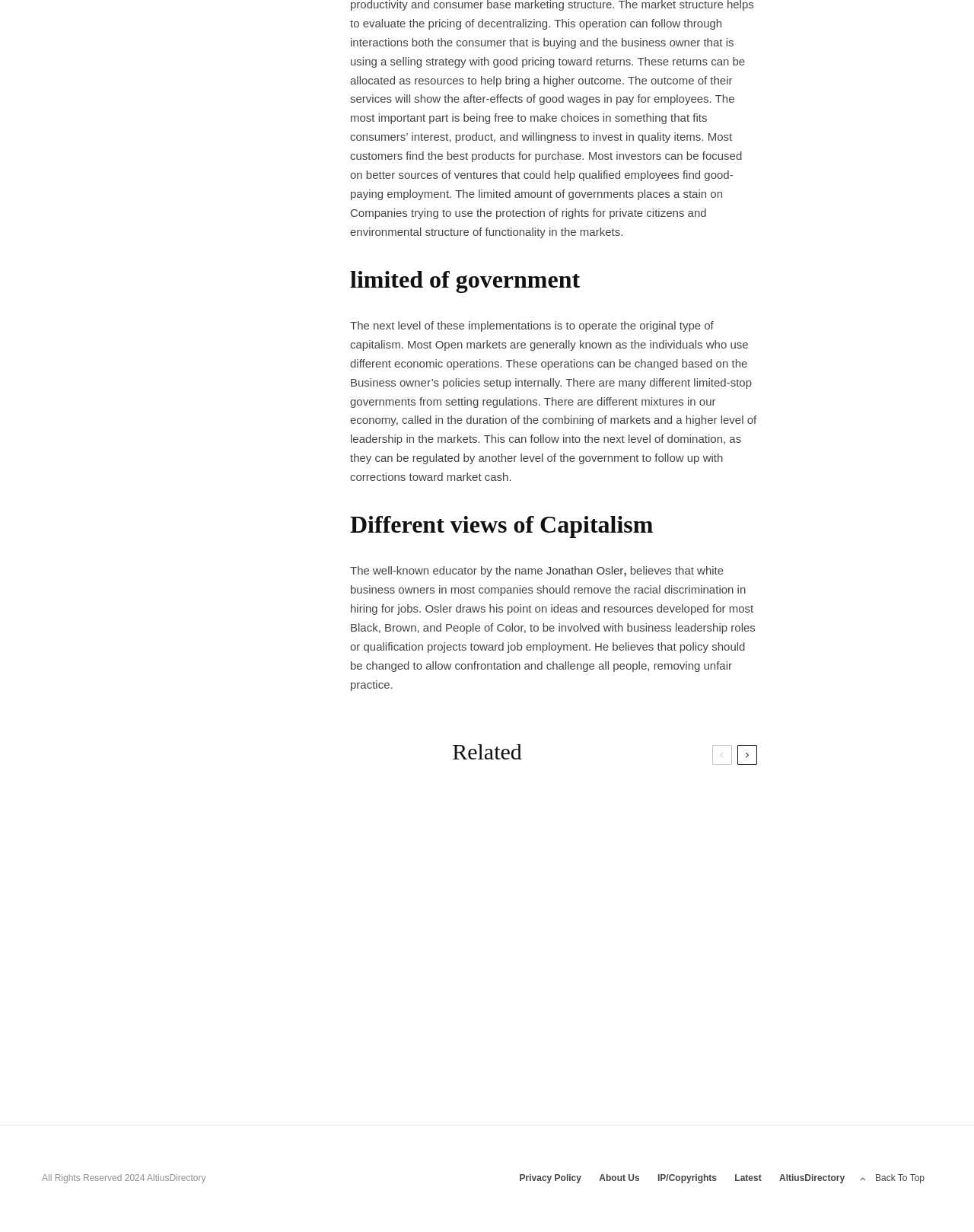Find the bounding box coordinates for the area you need to click to carry out the instruction: "Visit the 'Privacy Policy' page". The coordinates should be four float numbers between 0 and 1, indicated as [left, top, right, bottom].

[0.533, 0.95, 0.597, 0.963]